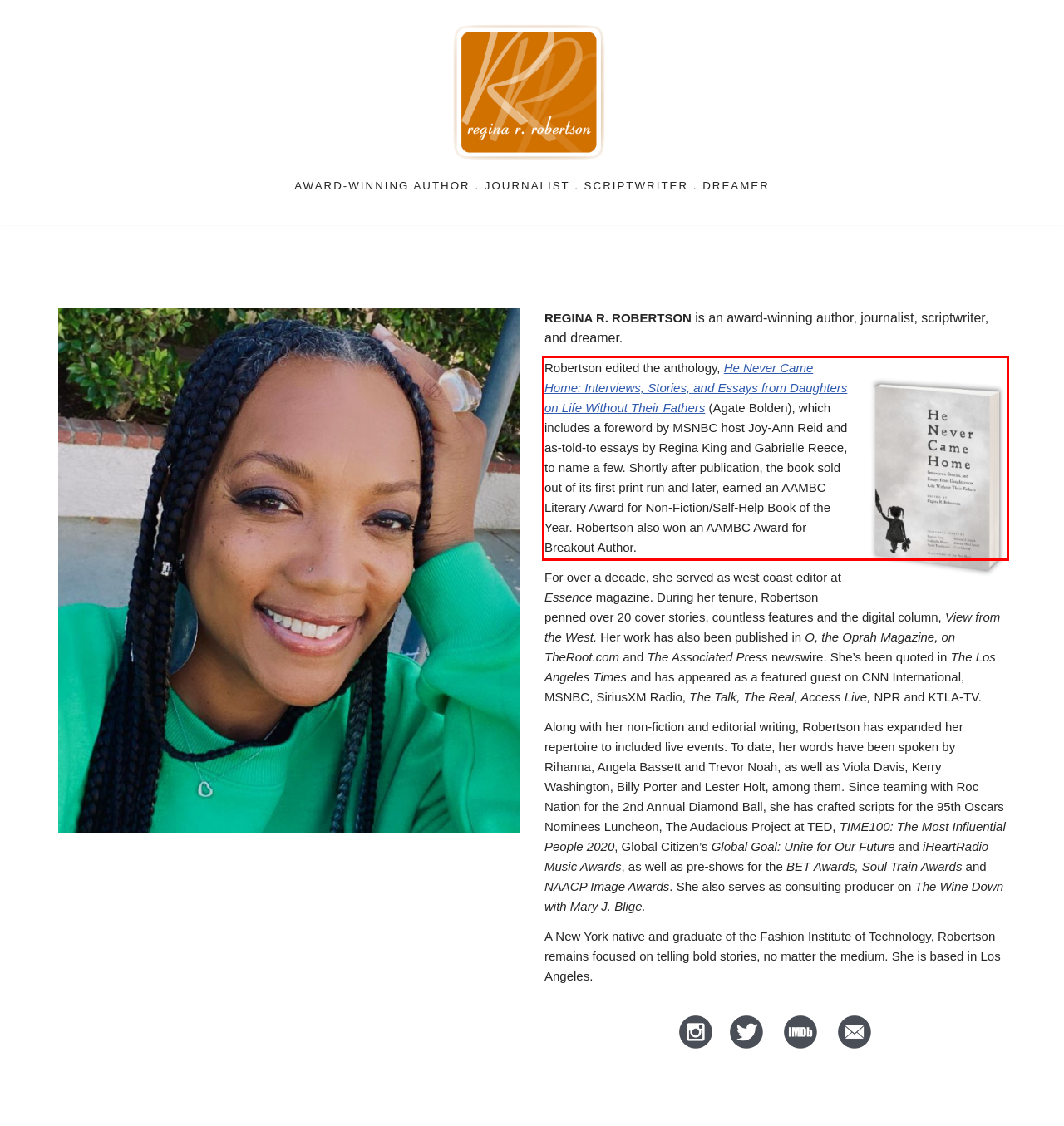Examine the webpage screenshot and use OCR to obtain the text inside the red bounding box.

Robertson edited the anthology, He Never Came Home: Interviews, Stories, and Essays from Daughters on Life Without Their Fathers (Agate Bolden), which includes a foreword by MSNBC host Joy-Ann Reid and as-told-to essays by Regina King and Gabrielle Reece, to name a few. Shortly after publication, the book sold out of its first print run and later, earned an AAMBC Literary Award for Non-Fiction/Self-Help Book of the Year. Robertson also won an AAMBC Award for Breakout Author.